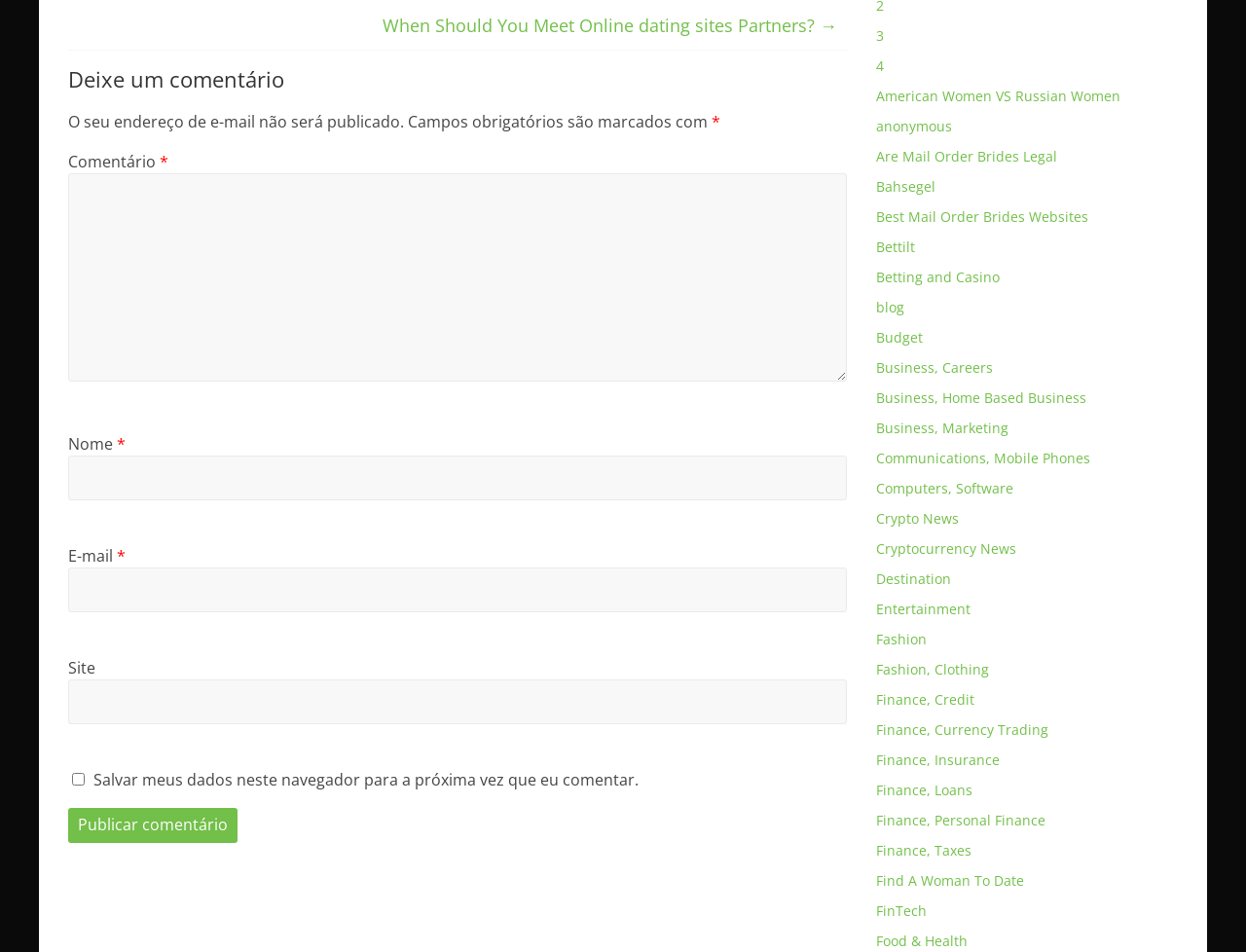Kindly determine the bounding box coordinates for the area that needs to be clicked to execute this instruction: "Enter your name".

[0.055, 0.455, 0.094, 0.478]